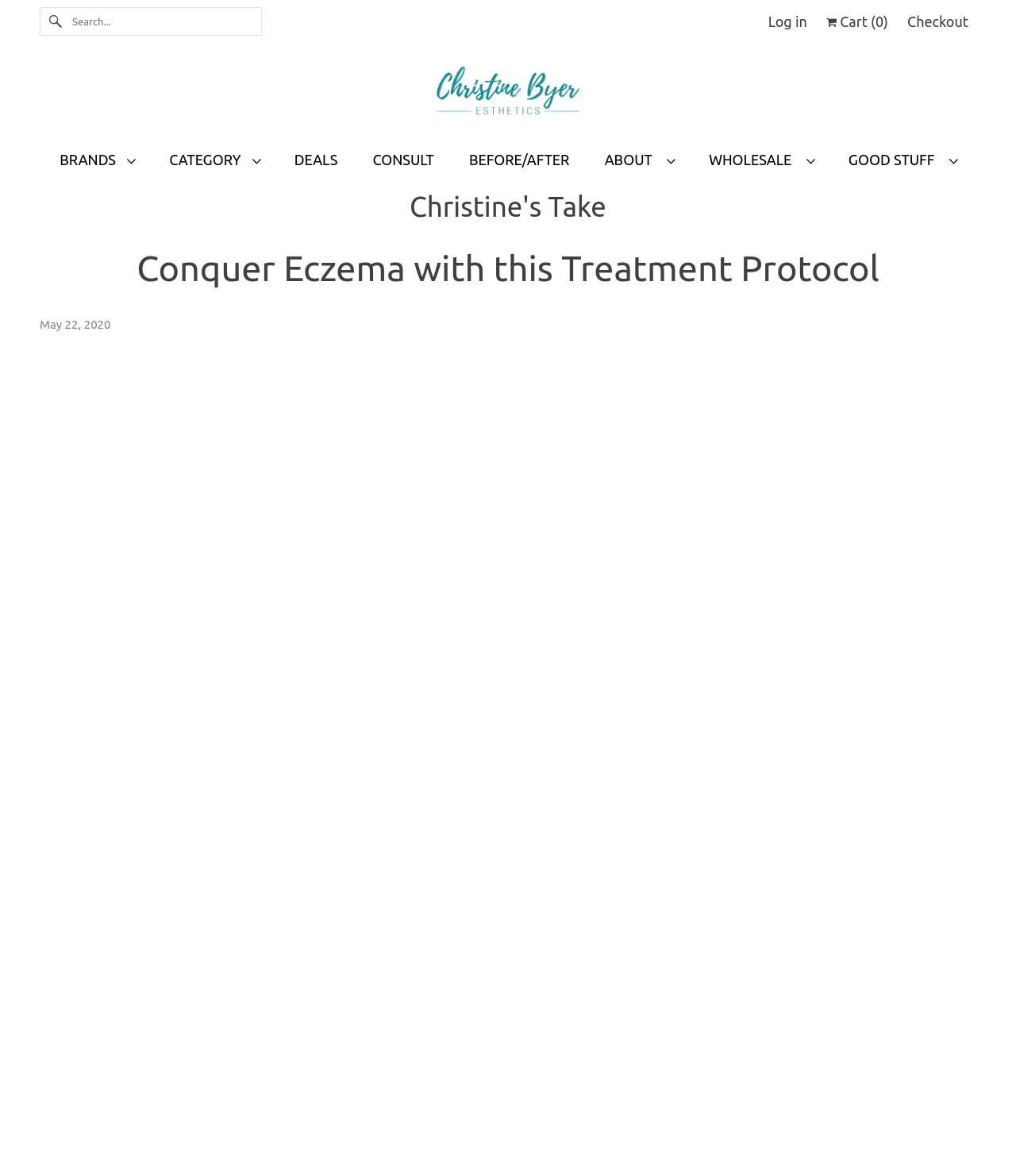Pinpoint the bounding box coordinates of the clickable area necessary to execute the following instruction: "Read Christine's Take". The coordinates should be given as four float numbers between 0 and 1, namely [left, top, right, bottom].

[0.039, 0.159, 0.961, 0.198]